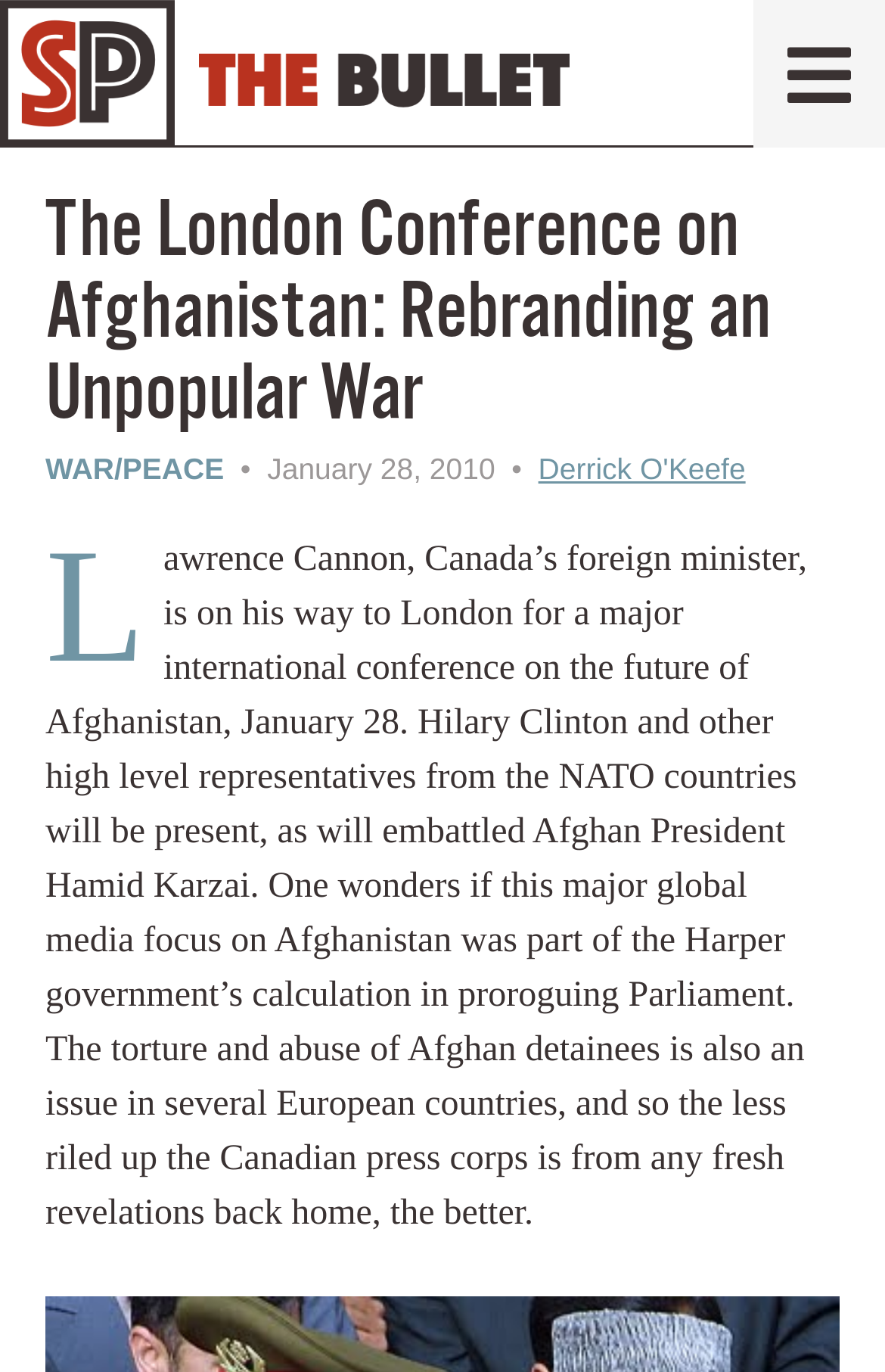Articulate a detailed summary of the webpage's content and design.

The webpage appears to be an article about the London Conference on Afghanistan, with a focus on Canada's involvement. At the top left of the page, there is an image of the "Socialist Project" logo, and next to it, on the top right, is an image of "The Bullet" logo. 

Below these logos, there is a menu link on the top right corner of the page. Underneath the menu link, the title of the article "The London Conference on Afghanistan: Rebranding an Unpopular War" is prominently displayed. 

Below the title, there are three links in a row: "WAR/PEACE", a date "January 28, 2010", and the author's name "Derrick O'Keefe". 

The main content of the article is a long paragraph that discusses Lawrence Cannon, Canada's foreign minister, attending a major international conference on the future of Afghanistan, along with other high-level representatives from NATO countries and Afghan President Hamid Karzai. The article also touches on the issue of torture and abuse of Afghan detainees in several European countries and how it may relate to the Canadian government's decision to prorogue Parliament.